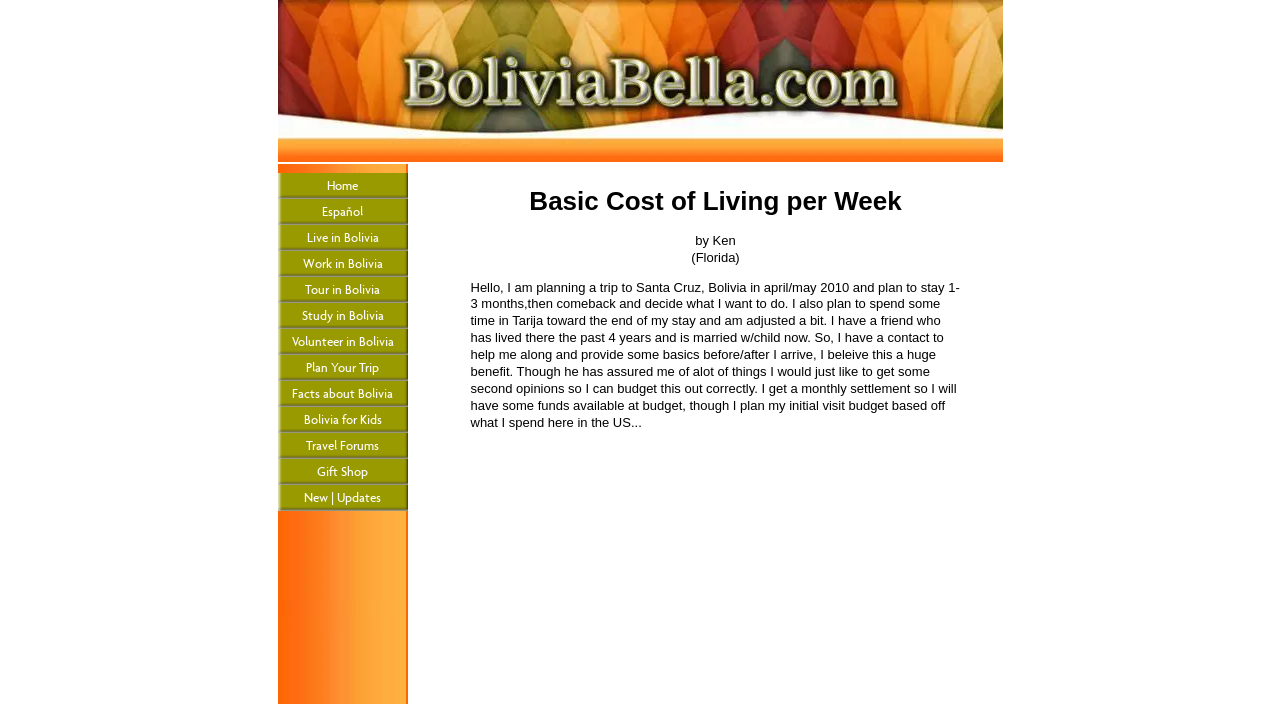Provide the bounding box coordinates of the HTML element described by the text: "Home".

[0.217, 0.246, 0.318, 0.283]